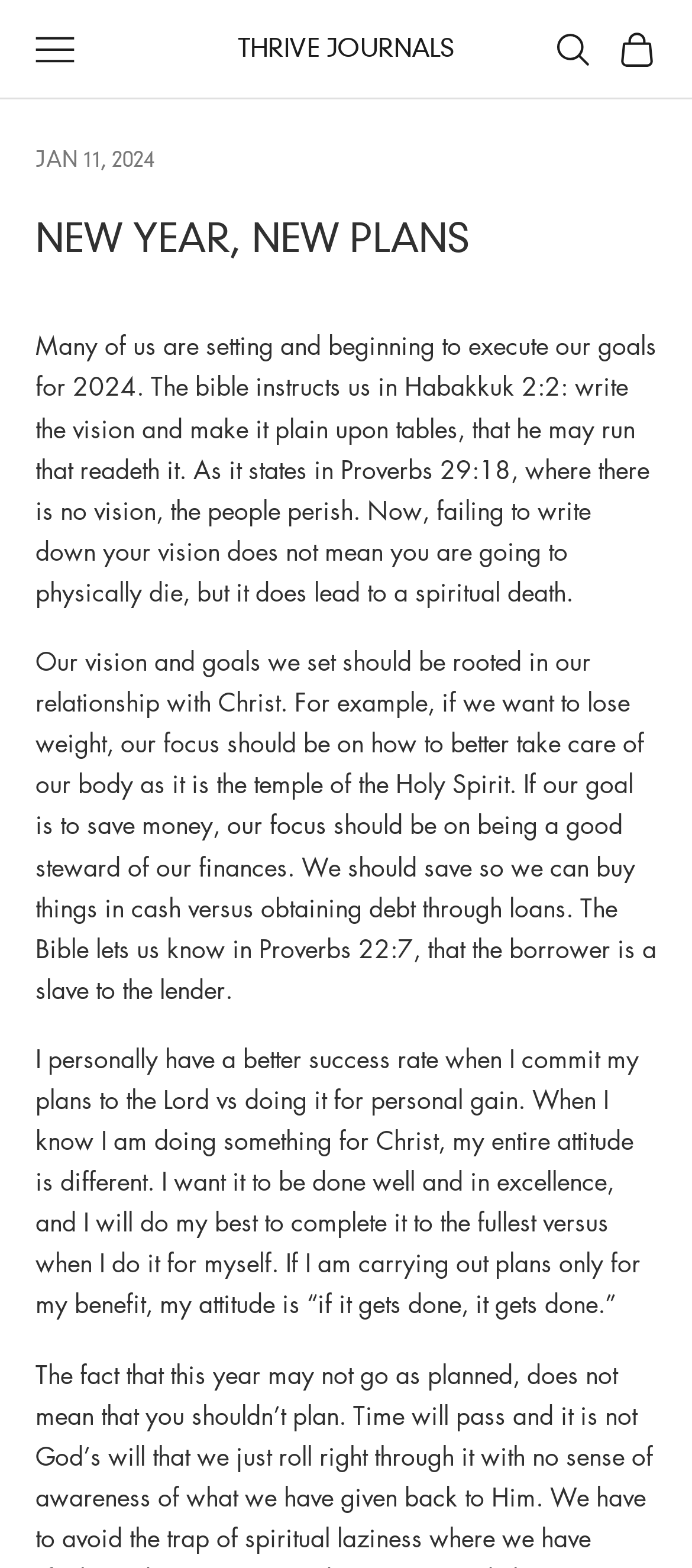What is the consequence of not writing down your vision?
Answer the question with as much detail as possible.

I found the consequence of not writing down your vision by reading the text on the webpage, which states that 'where there is no vision, the people perish' and explains that it leads to a spiritual death.